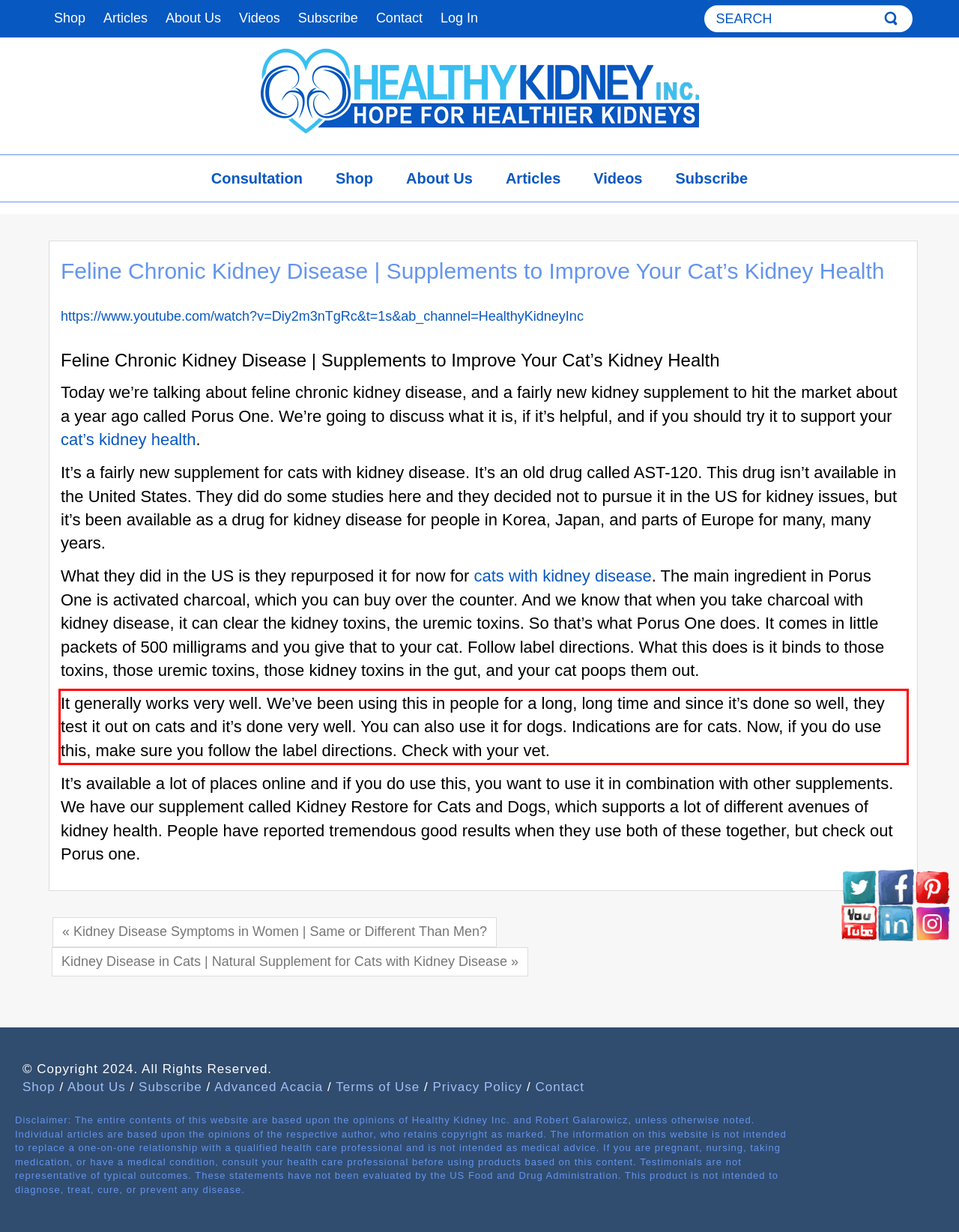Identify the text inside the red bounding box on the provided webpage screenshot by performing OCR.

It generally works very well. We’ve been using this in people for a long, long time and since it’s done so well, they test it out on cats and it’s done very well. You can also use it for dogs. Indications are for cats. Now, if you do use this, make sure you follow the label directions. Check with your vet.